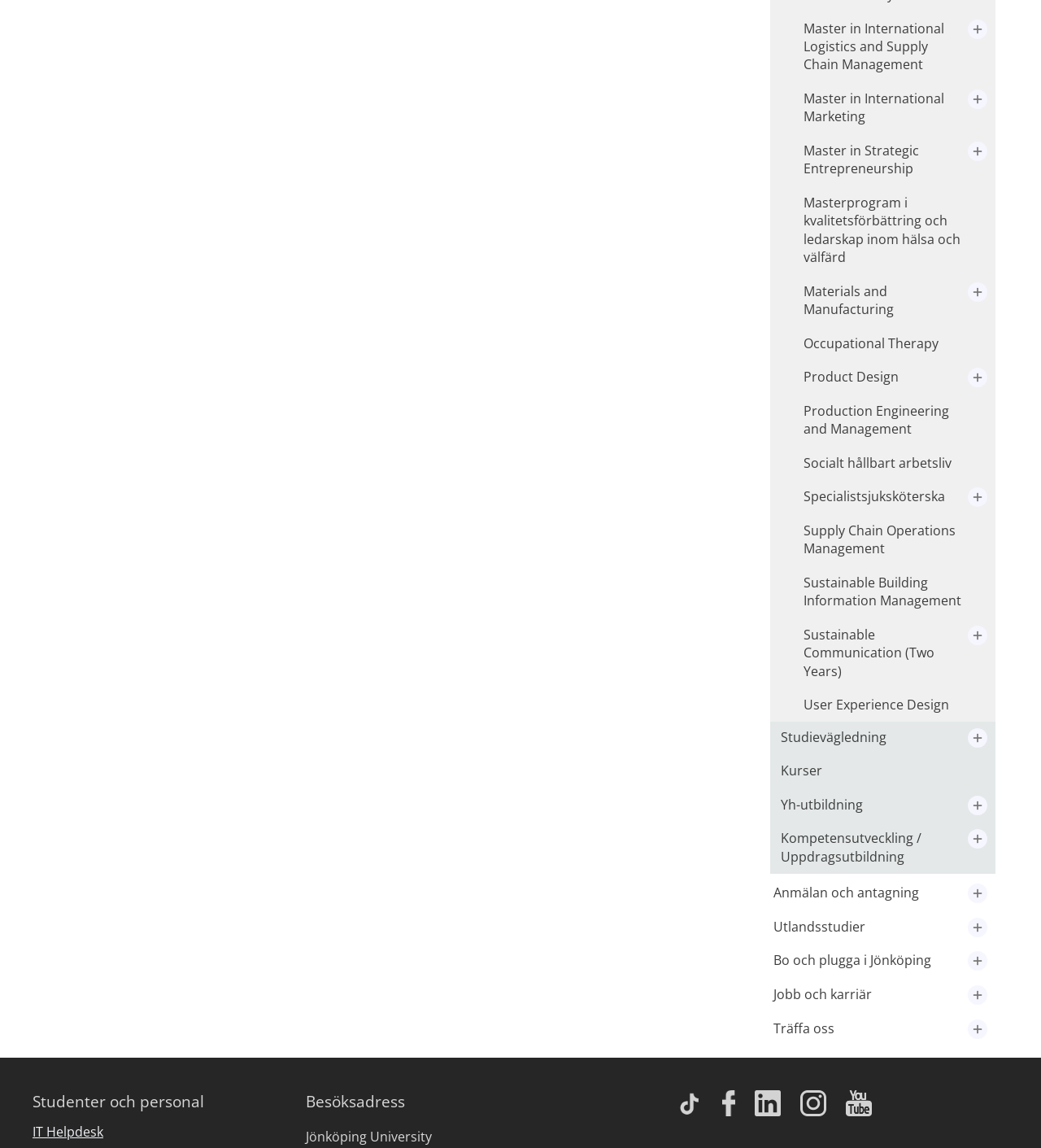Determine the bounding box coordinates of the element that should be clicked to execute the following command: "View Studievägledning".

[0.74, 0.627, 0.902, 0.657]